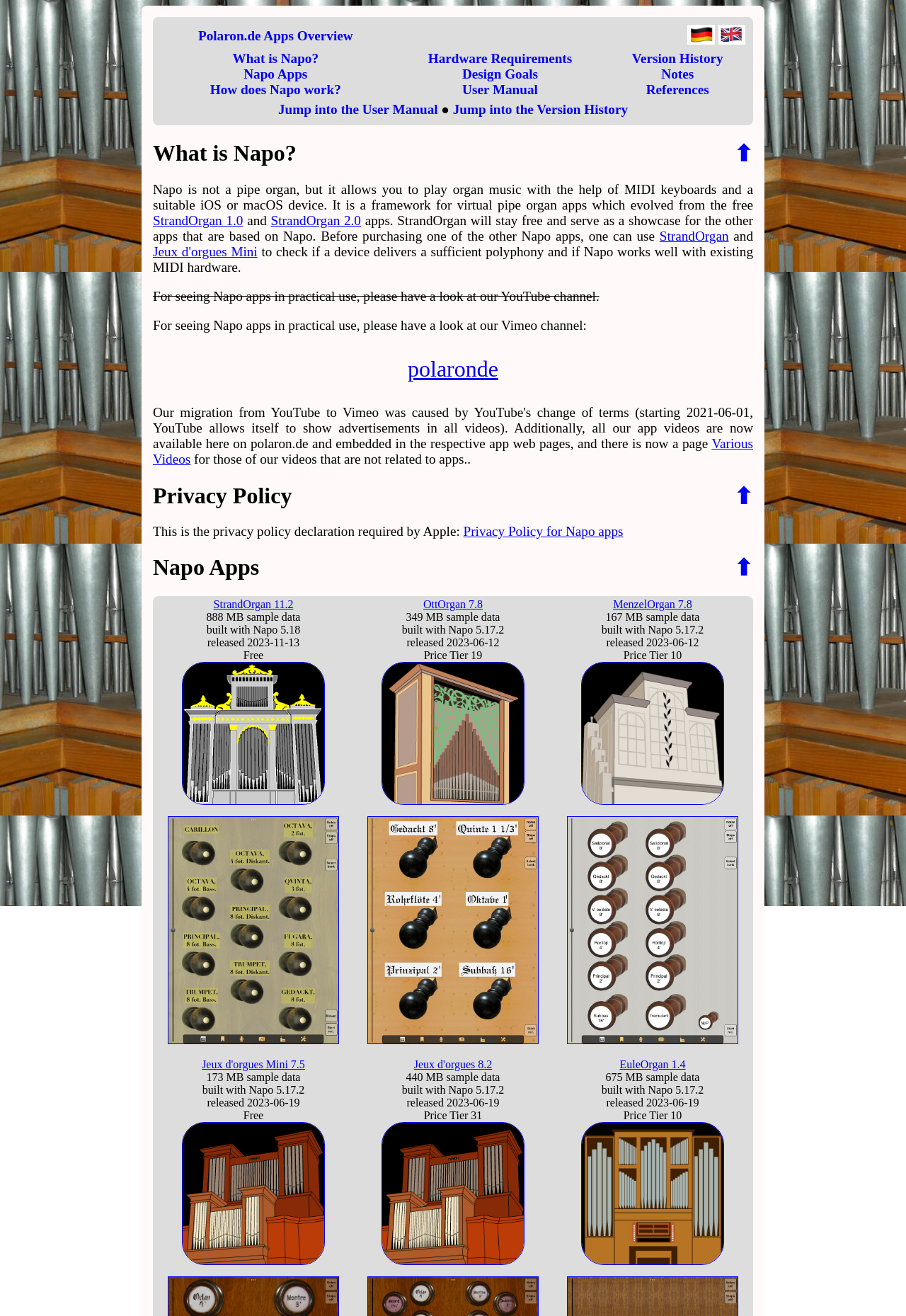Determine the bounding box coordinates of the region to click in order to accomplish the following instruction: "Jump into the User Manual". Provide the coordinates as four float numbers between 0 and 1, specifically [left, top, right, bottom].

[0.307, 0.077, 0.483, 0.089]